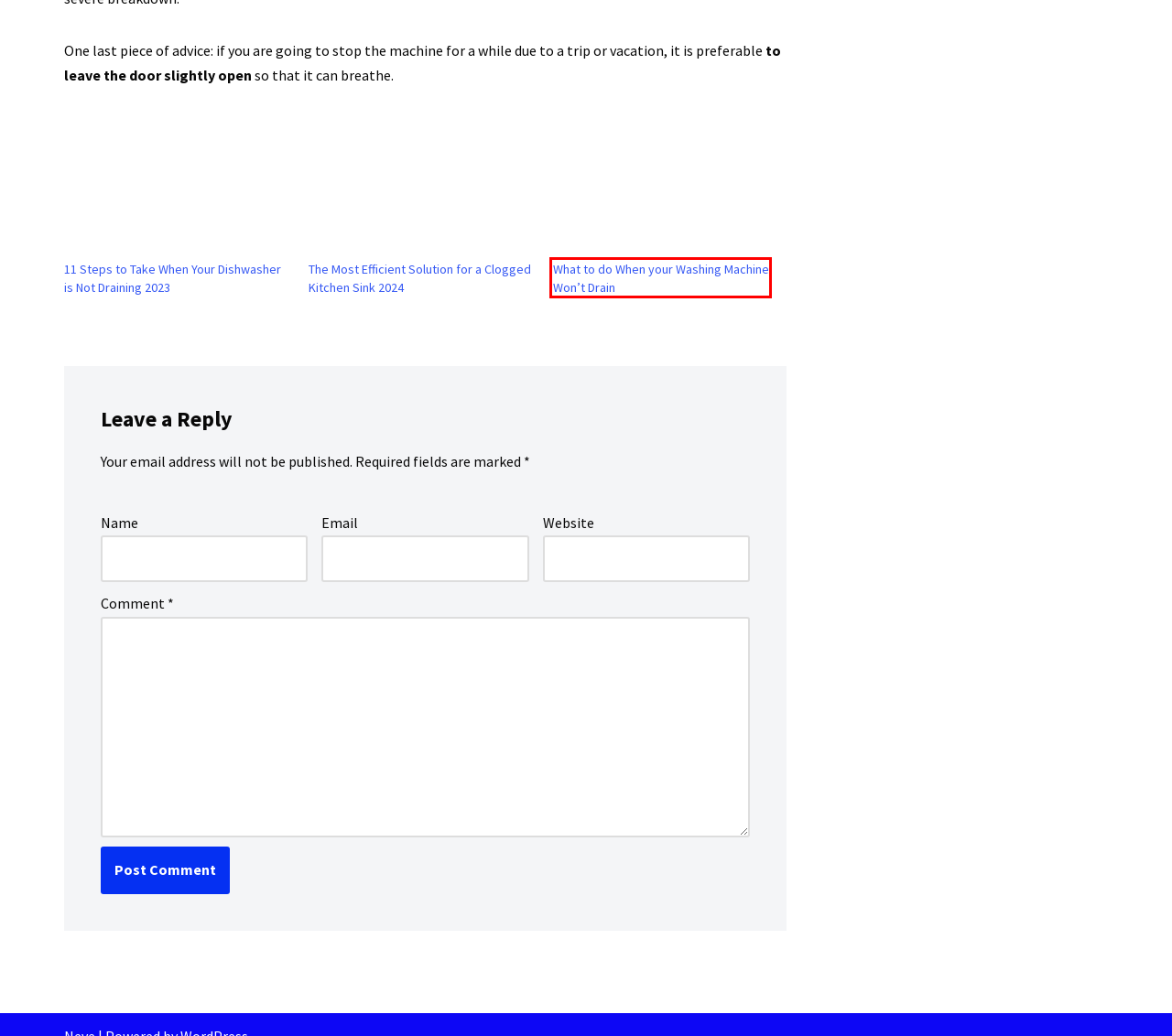Observe the screenshot of a webpage with a red bounding box around an element. Identify the webpage description that best fits the new page after the element inside the bounding box is clicked. The candidates are:
A. 11 Steps to Take When Your Dishwasher is Not Draining 2023
B. Clogged Condensate Drain Line & How to Fix 2023 - Make Easy Life
C. Online Dating: 5 Easy Ways to Break the Ice - Make Easy Life
D. Banking Archives - Make Easy Life
E. Blog Tool, Publishing Platform, and CMS – WordPress.org
F. Home Decor Archives - Make Easy Life
G. The Most Efficient Solution for a Clogged Kitchen Sink 2024
H. What to do When your Washing Machine Won't Drain 2023 Make Easy Life

H